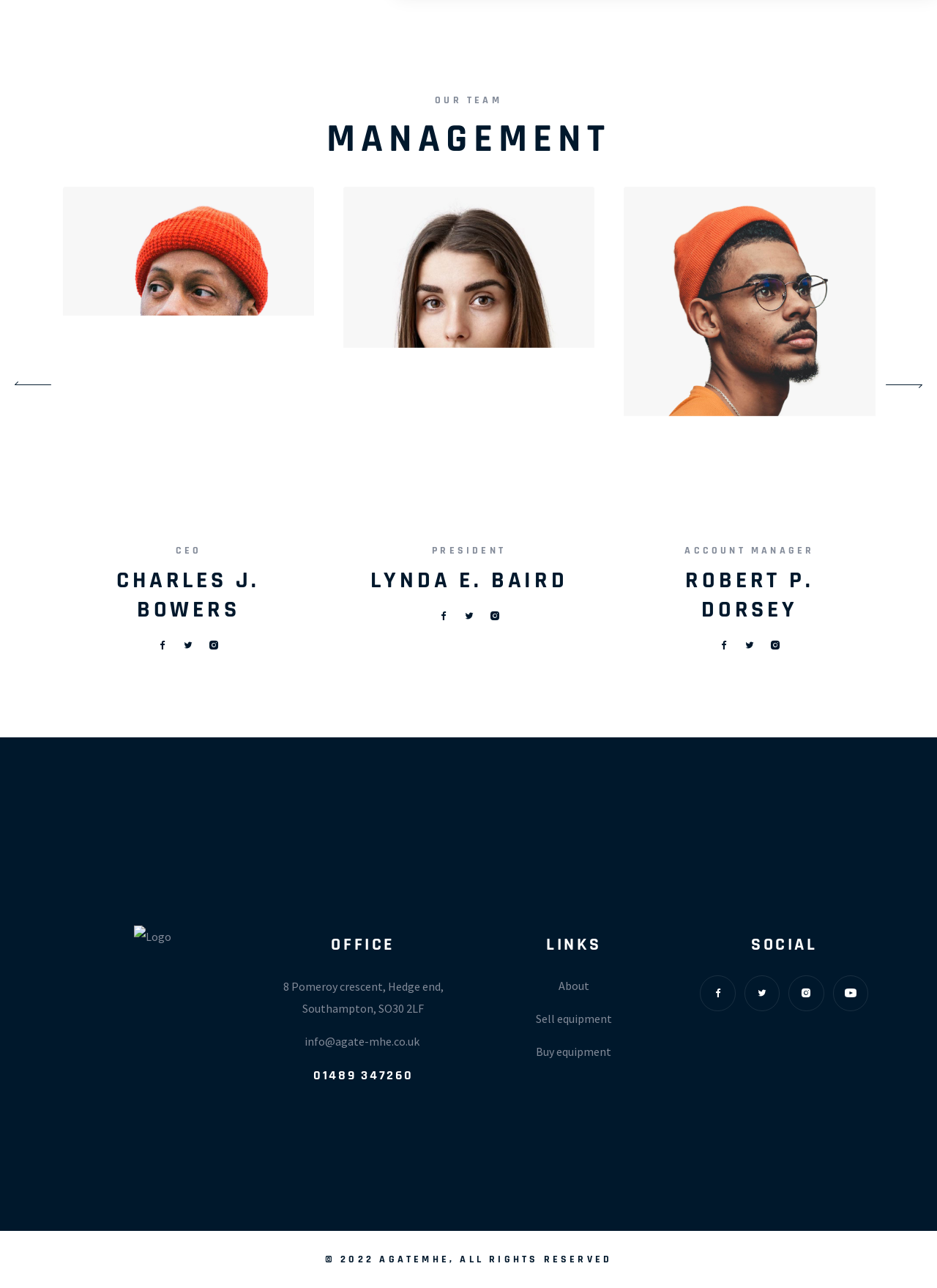How many social media links are there?
Provide a fully detailed and comprehensive answer to the question.

I found the answer by looking at the 'SOCIAL' section, where I saw four links with social media icons.